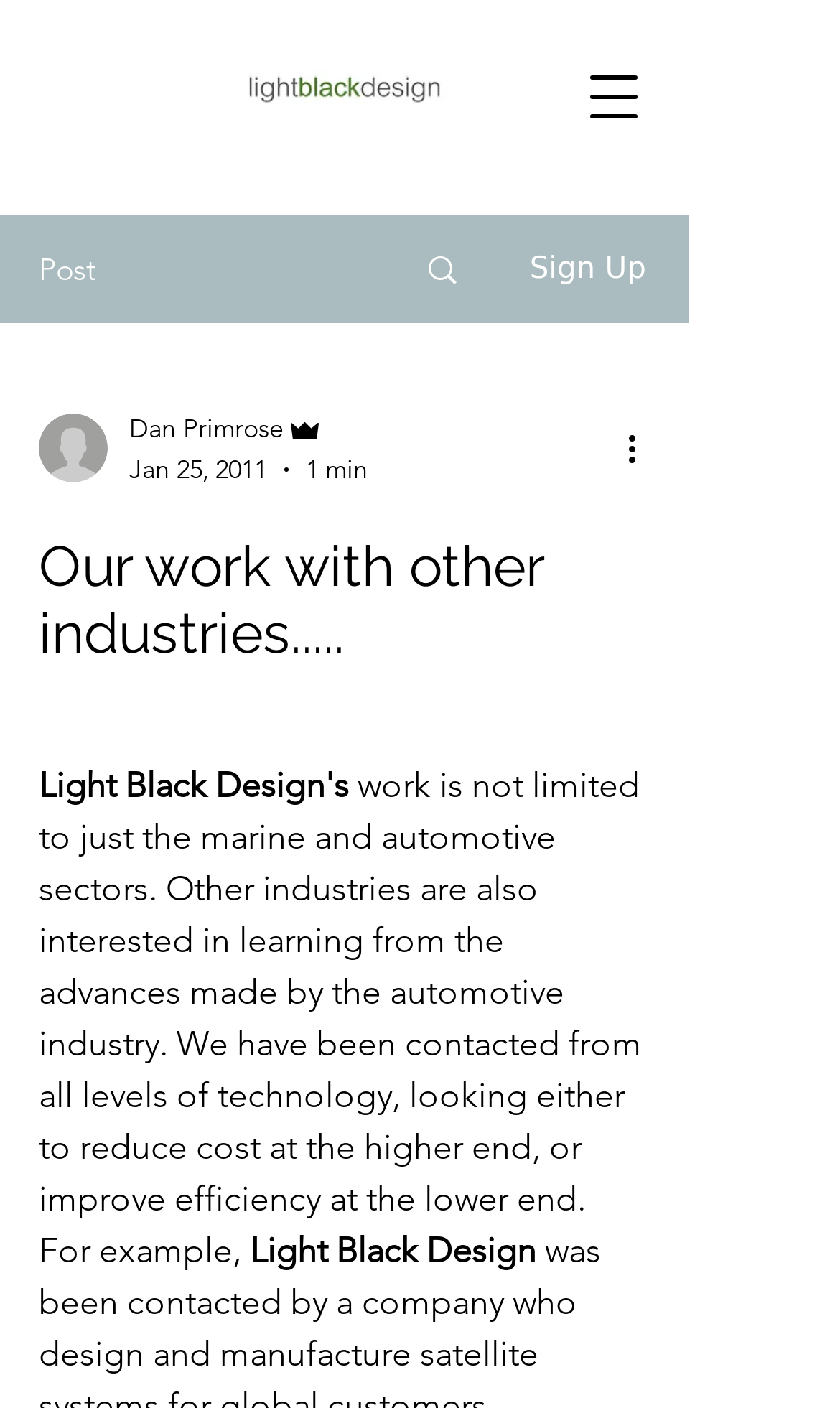Ascertain the bounding box coordinates for the UI element detailed here: "aria-label="Open navigation menu"". The coordinates should be provided as [left, top, right, bottom] with each value being a float between 0 and 1.

[0.679, 0.038, 0.782, 0.099]